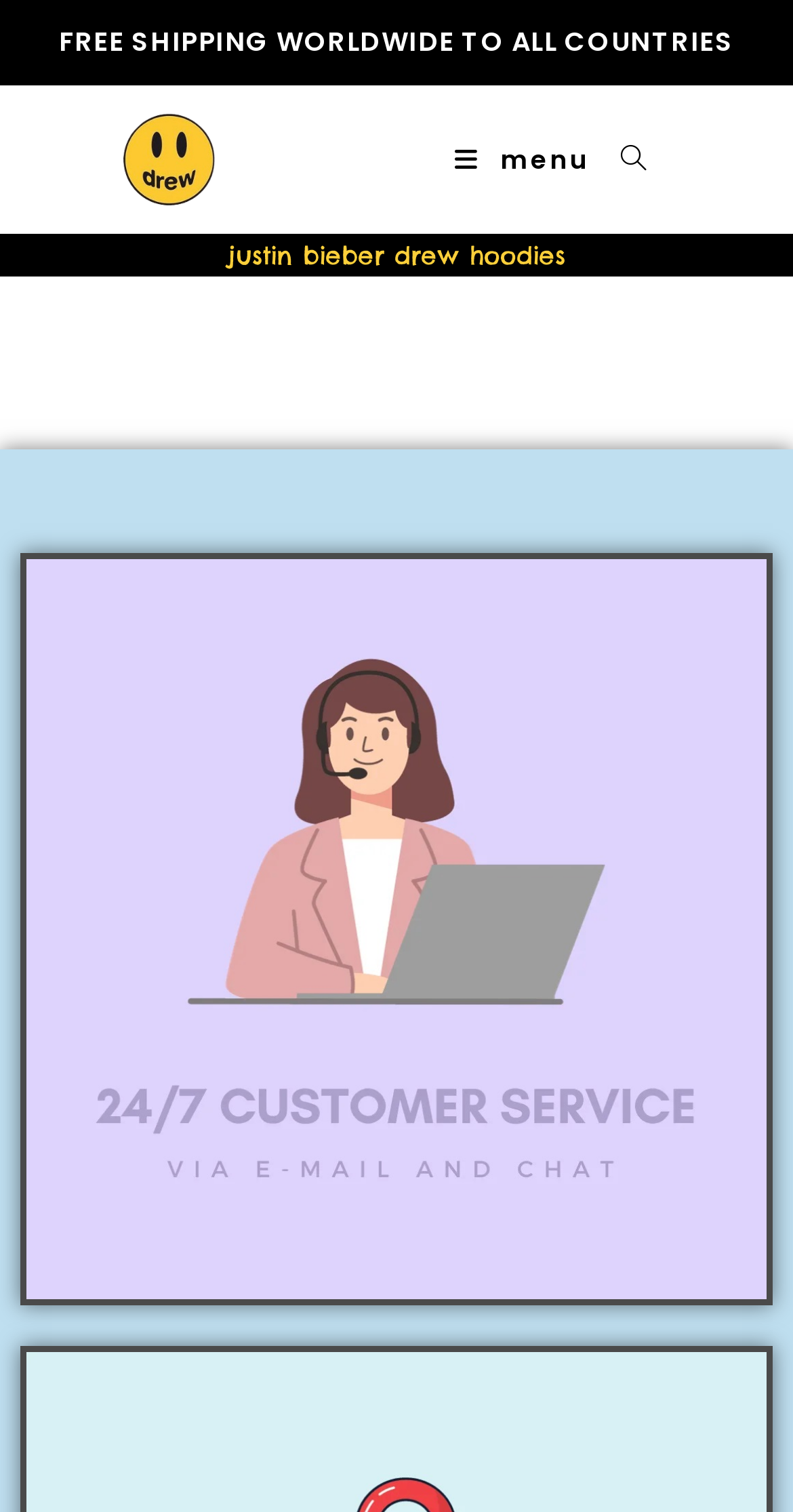What is the discount code?
Kindly answer the question with as much detail as you can.

Although not explicitly mentioned on the webpage, the meta description mentions a discount code 'Sdis', which can be inferred to be applicable on the website.